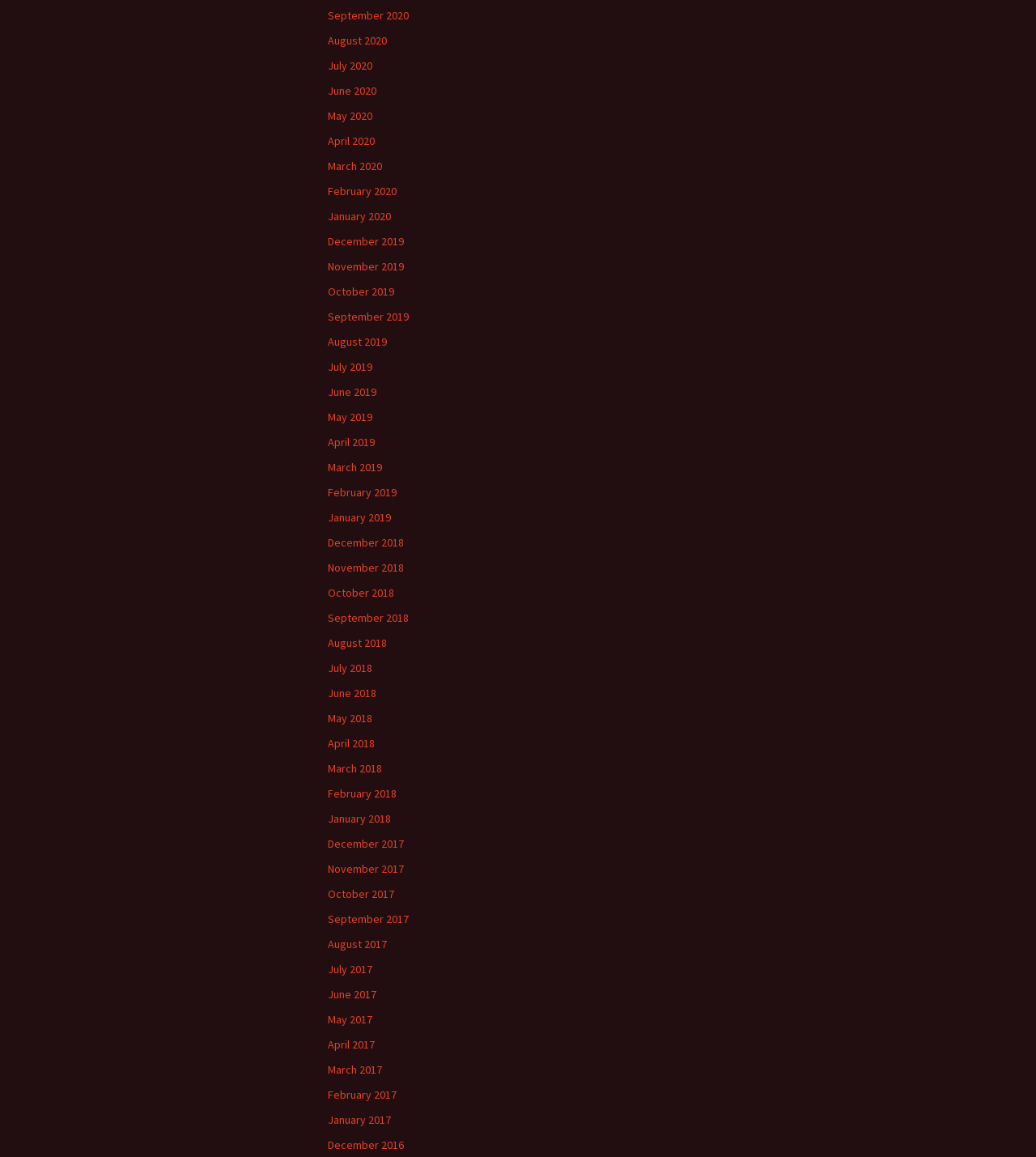Provide a one-word or short-phrase answer to the question:
What is the earliest month listed?

December 2016